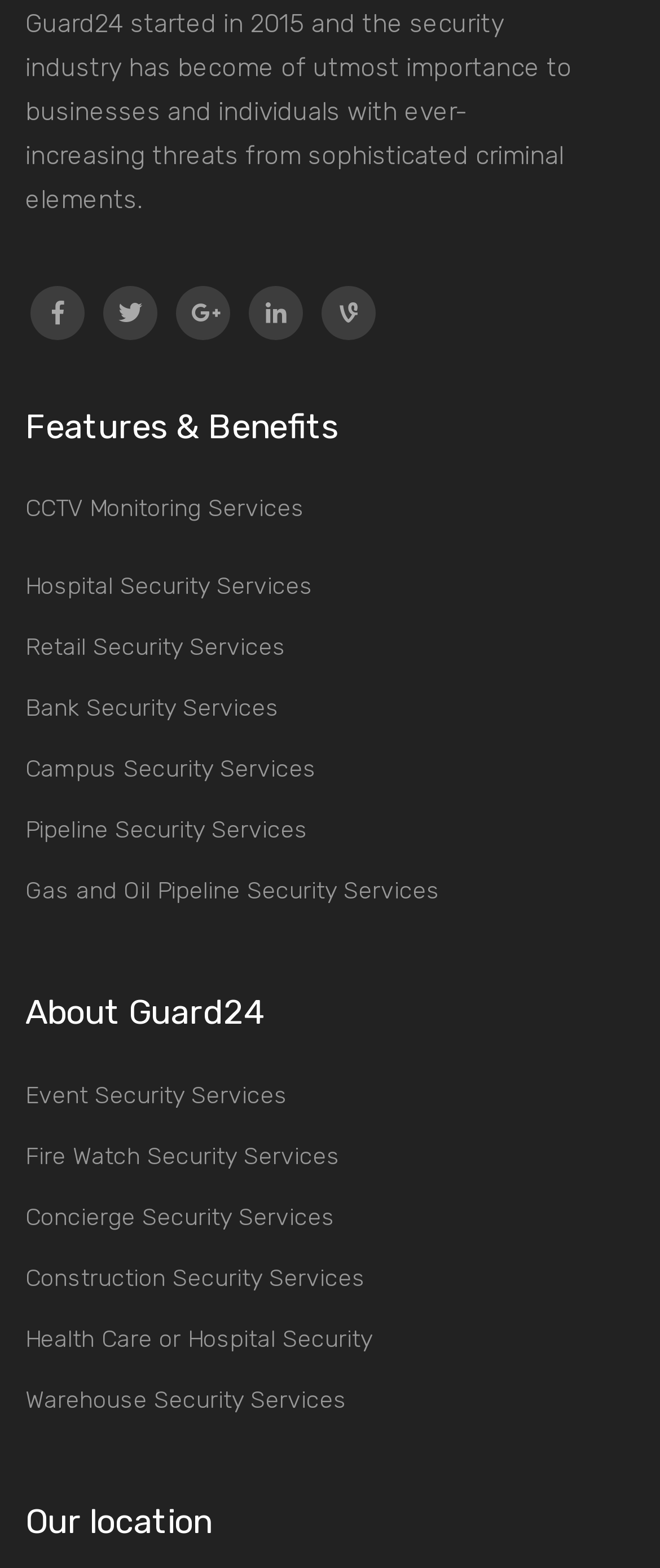Determine the bounding box coordinates of the section I need to click to execute the following instruction: "Click the CCTV Monitoring Services link". Provide the coordinates as four float numbers between 0 and 1, i.e., [left, top, right, bottom].

[0.038, 0.311, 0.462, 0.339]